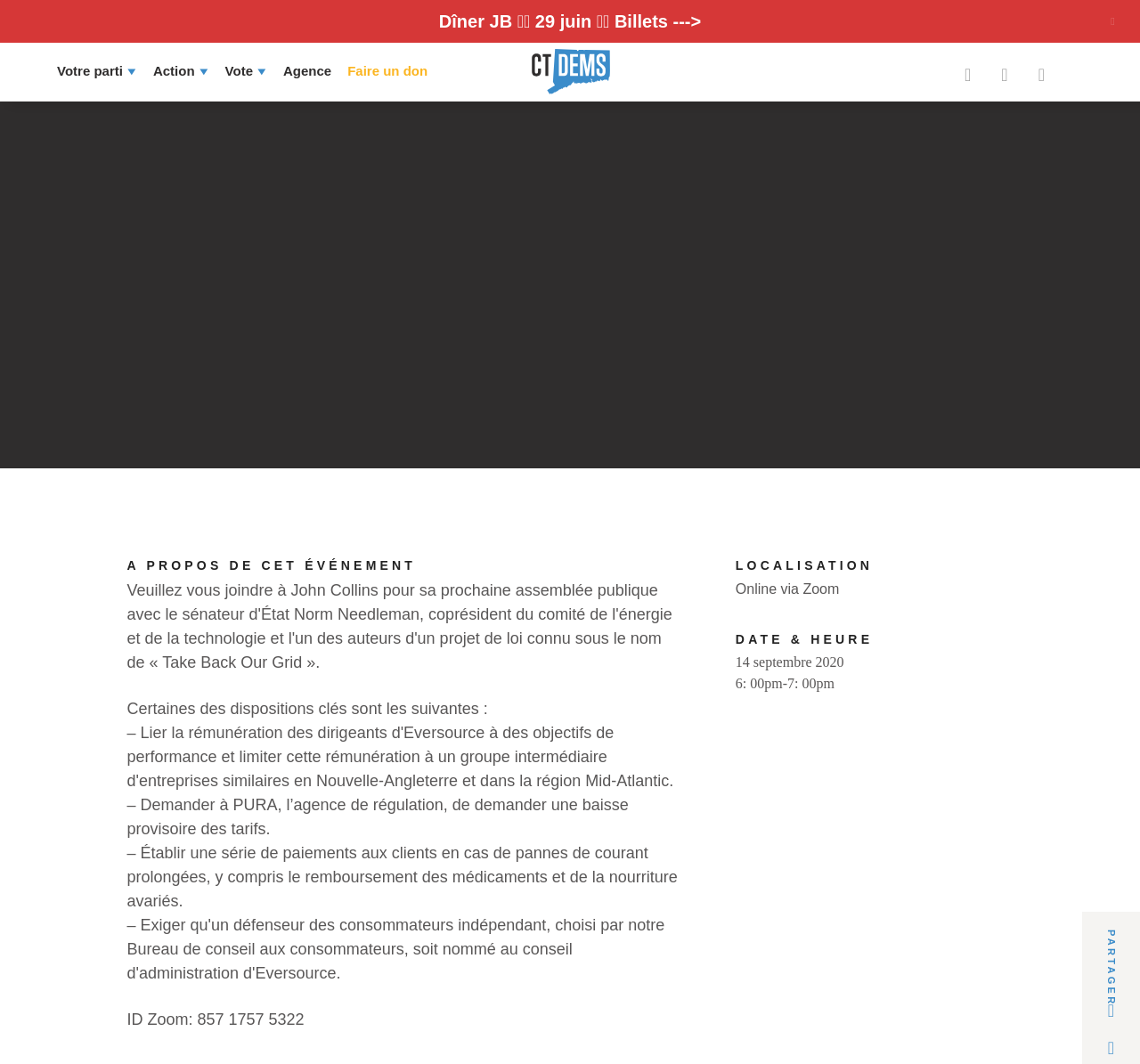Specify the bounding box coordinates of the area that needs to be clicked to achieve the following instruction: "Click on Votre parti".

[0.466, 0.506, 0.534, 0.528]